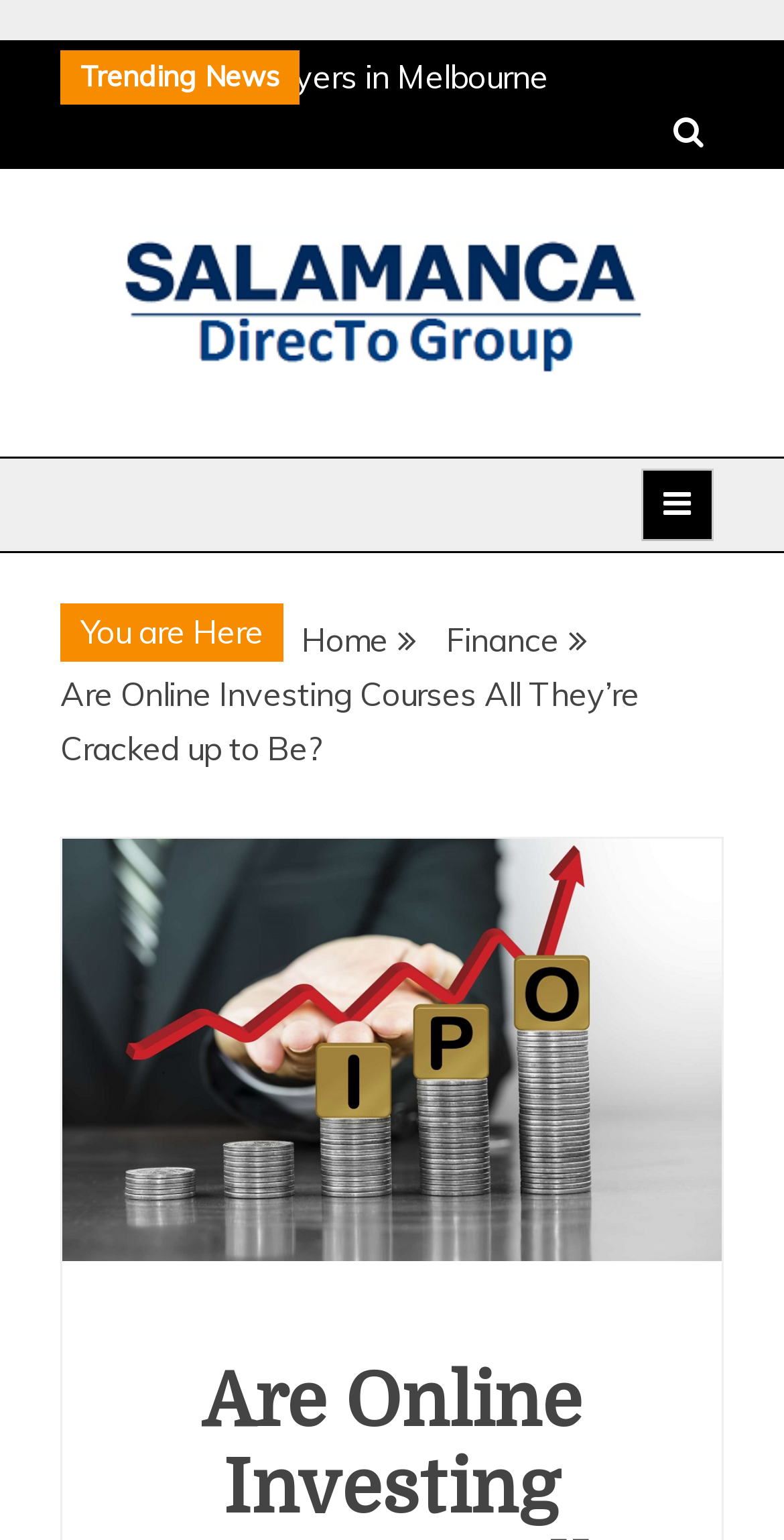Please locate the bounding box coordinates of the element that needs to be clicked to achieve the following instruction: "Click on the trending news". The coordinates should be four float numbers between 0 and 1, i.e., [left, top, right, bottom].

[0.103, 0.038, 0.356, 0.061]